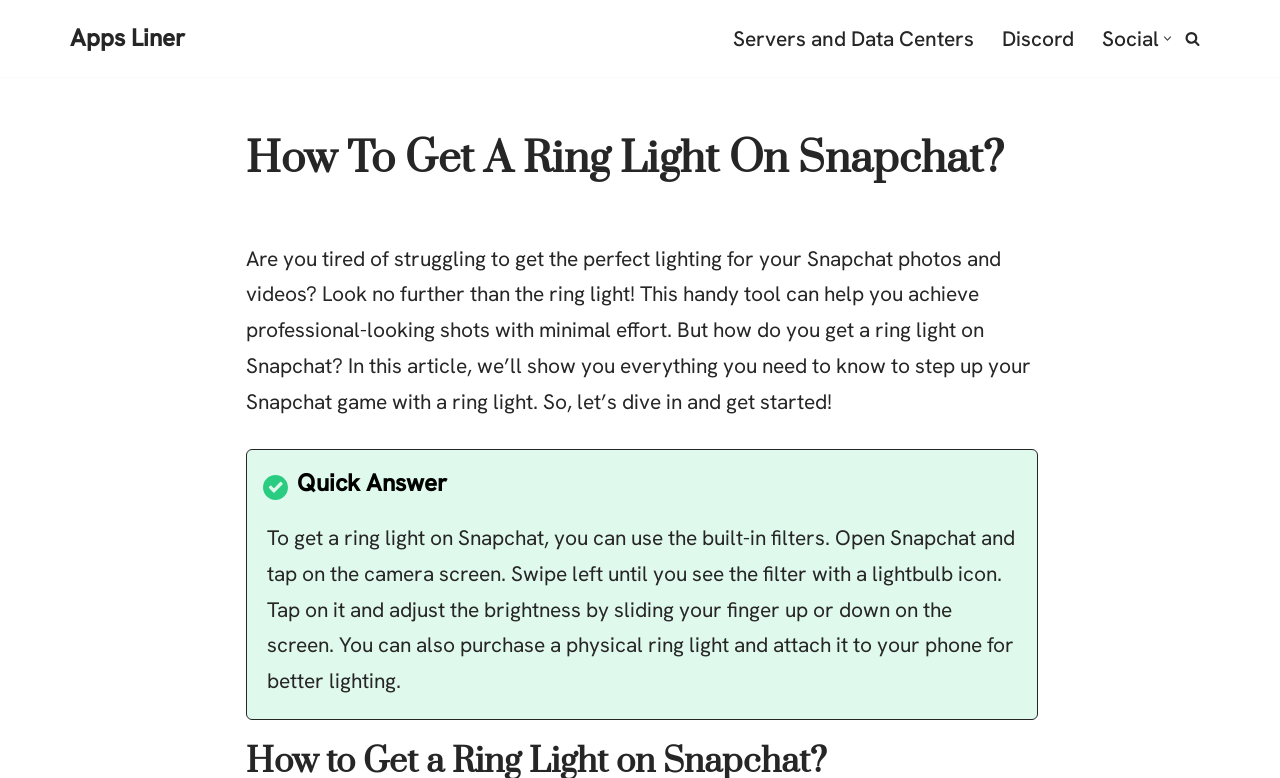Bounding box coordinates are specified in the format (top-left x, top-left y, bottom-right x, bottom-right y). All values are floating point numbers bounded between 0 and 1. Please provide the bounding box coordinate of the region this sentence describes: Accessibility

None